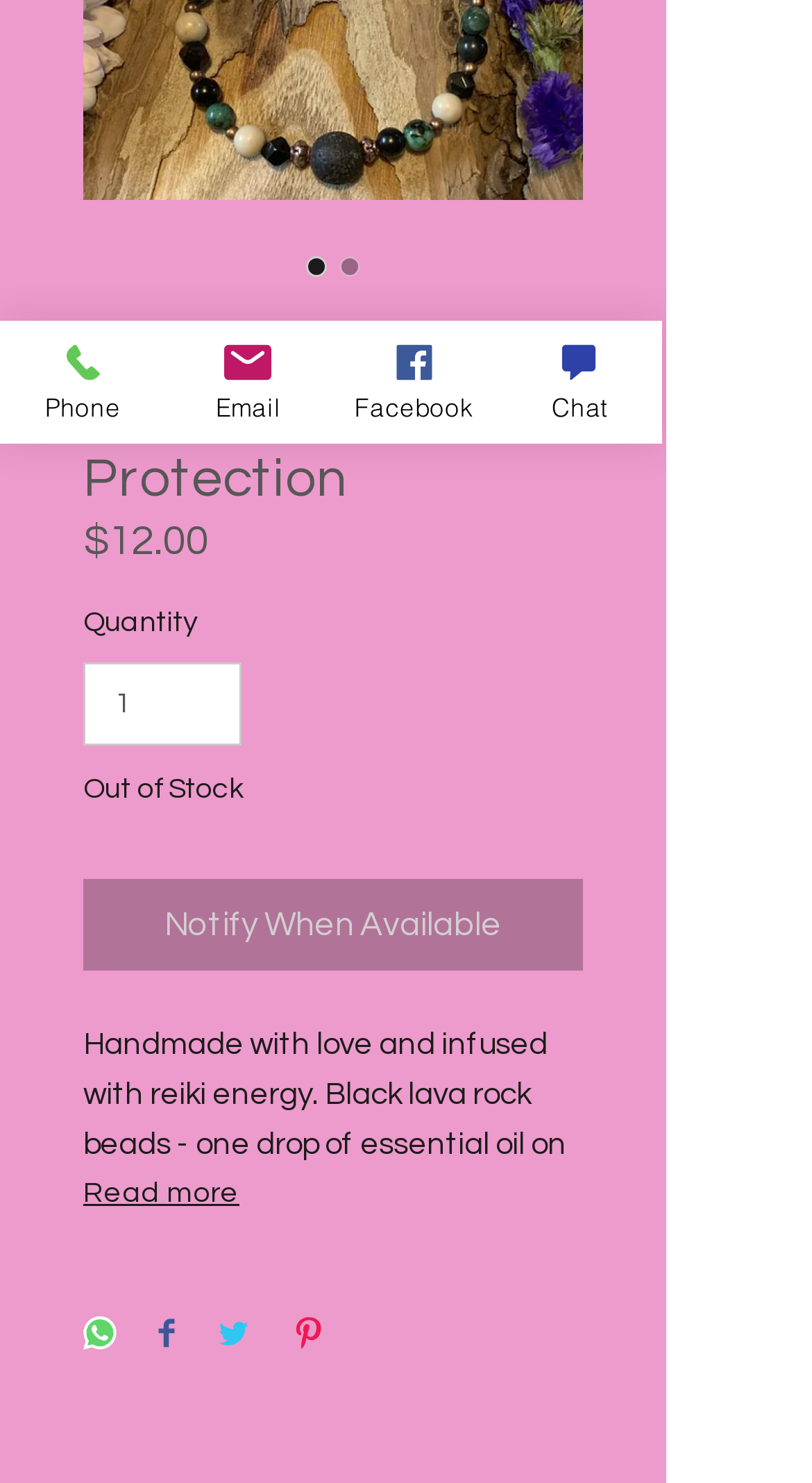Given the description of a UI element: "aria-label="Share on WhatsApp"", identify the bounding box coordinates of the matching element in the webpage screenshot.

[0.103, 0.857, 0.144, 0.883]